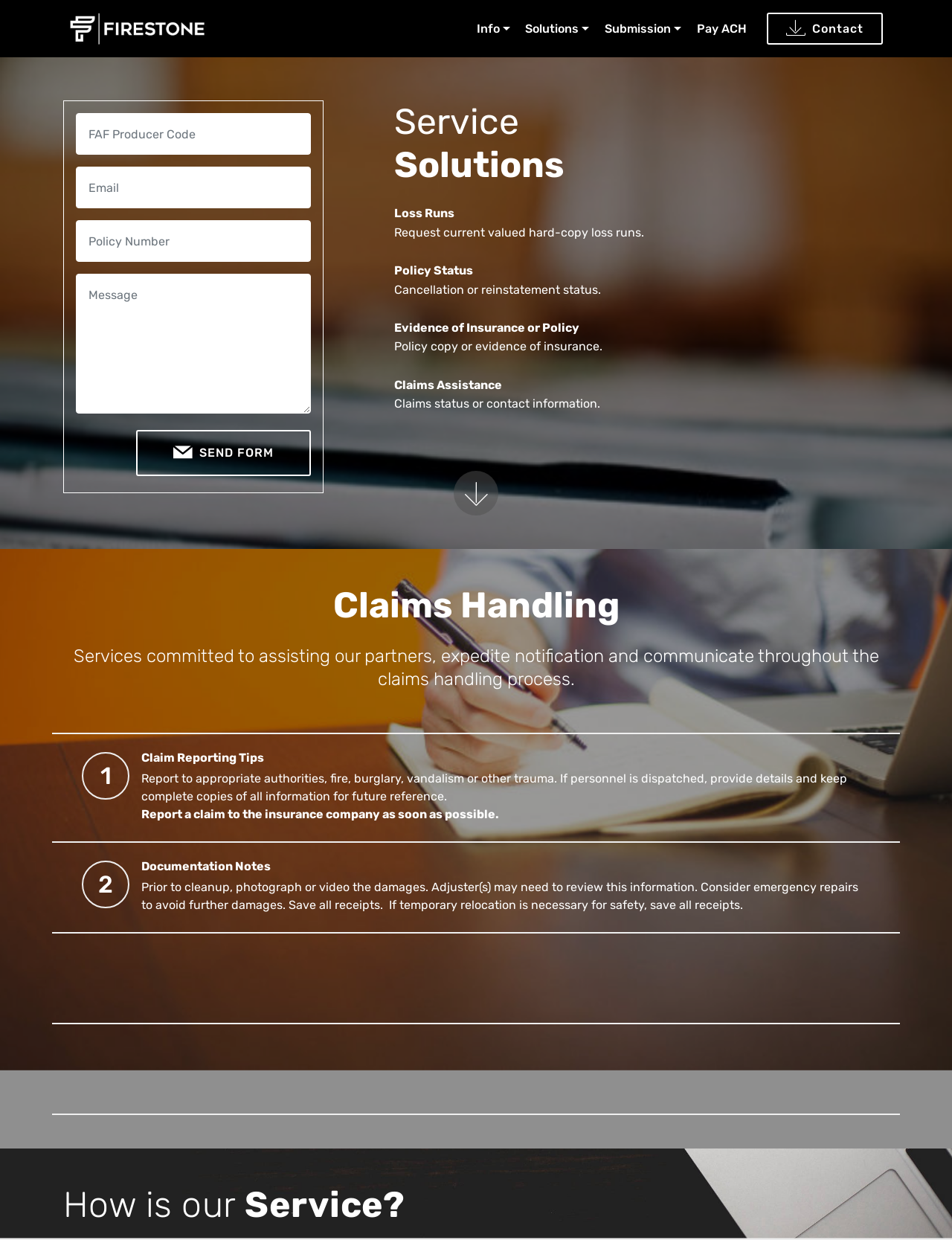Use a single word or phrase to answer the following:
What is the purpose of the 'Loss Runs' service?

Request current valued hard-copy loss runs